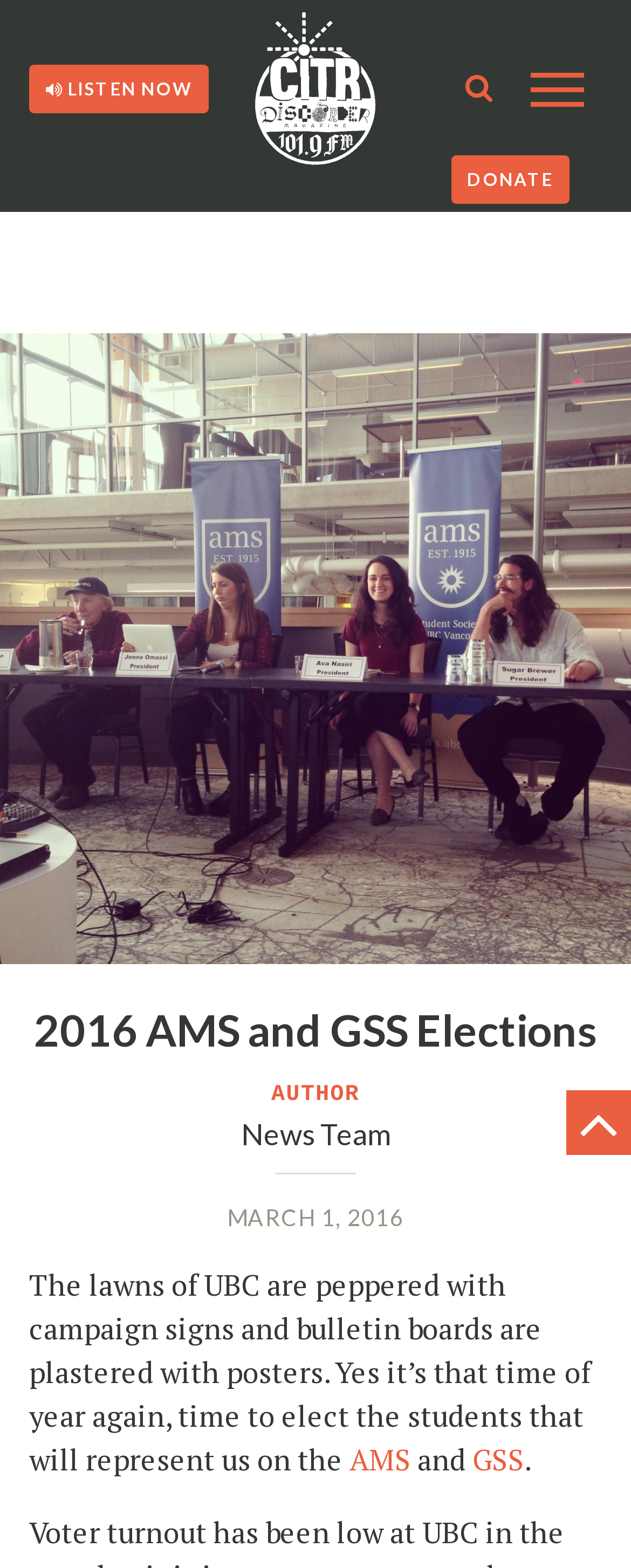Pinpoint the bounding box coordinates for the area that should be clicked to perform the following instruction: "Listen to the radio".

[0.046, 0.041, 0.33, 0.072]